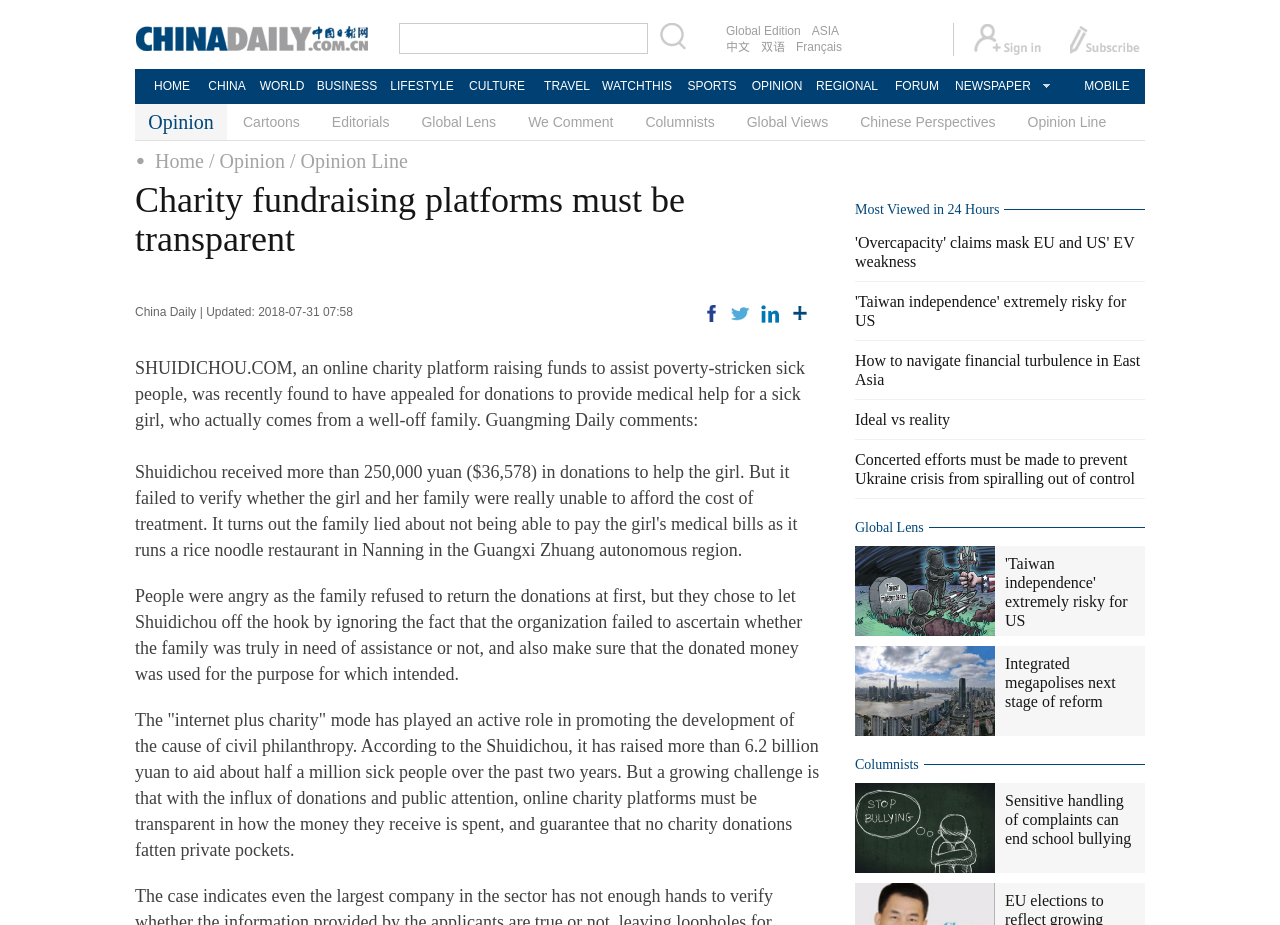Please mark the bounding box coordinates of the area that should be clicked to carry out the instruction: "Click the 'OPINION' link".

[0.578, 0.074, 0.636, 0.112]